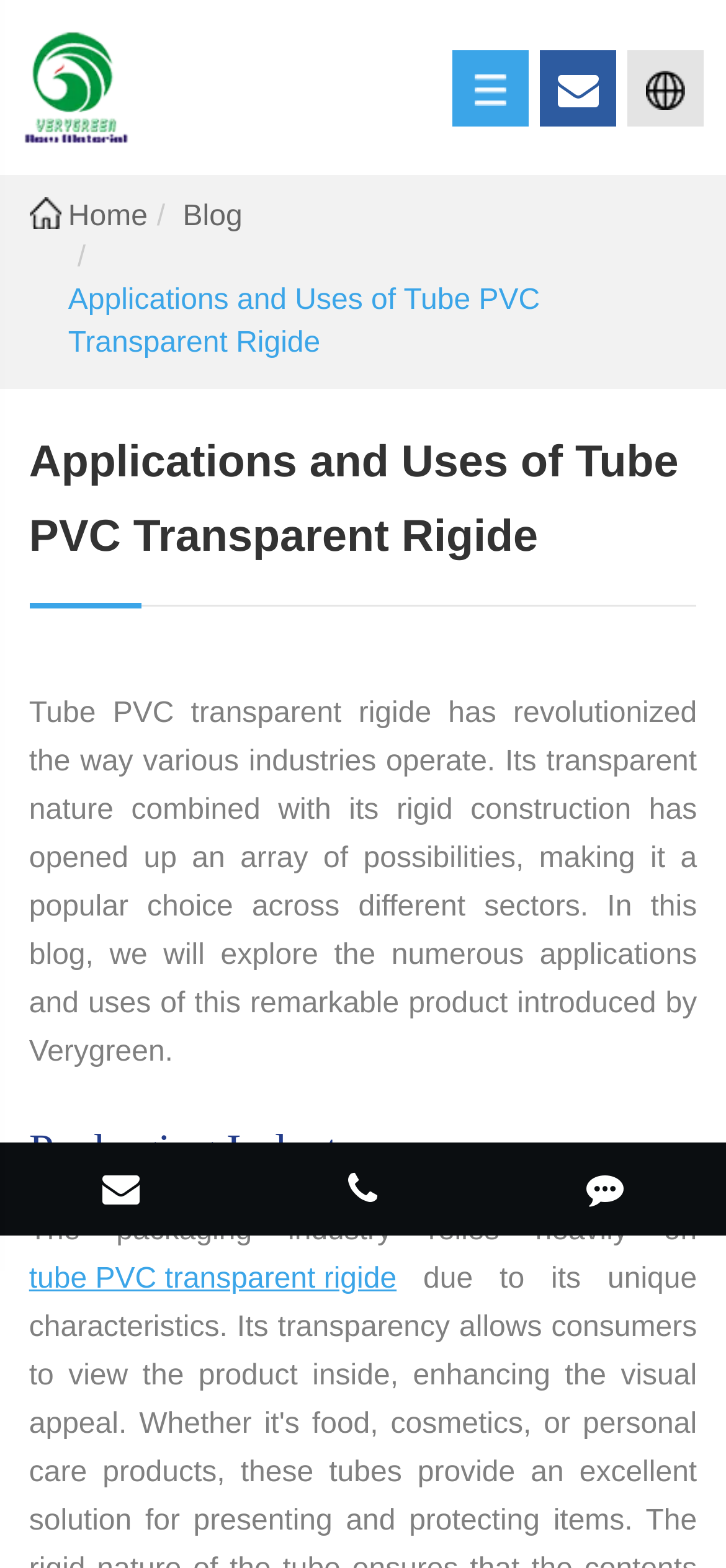Determine the bounding box coordinates of the clickable region to follow the instruction: "read about applications and uses of tube PVC transparent rigide".

[0.04, 0.272, 0.96, 0.387]